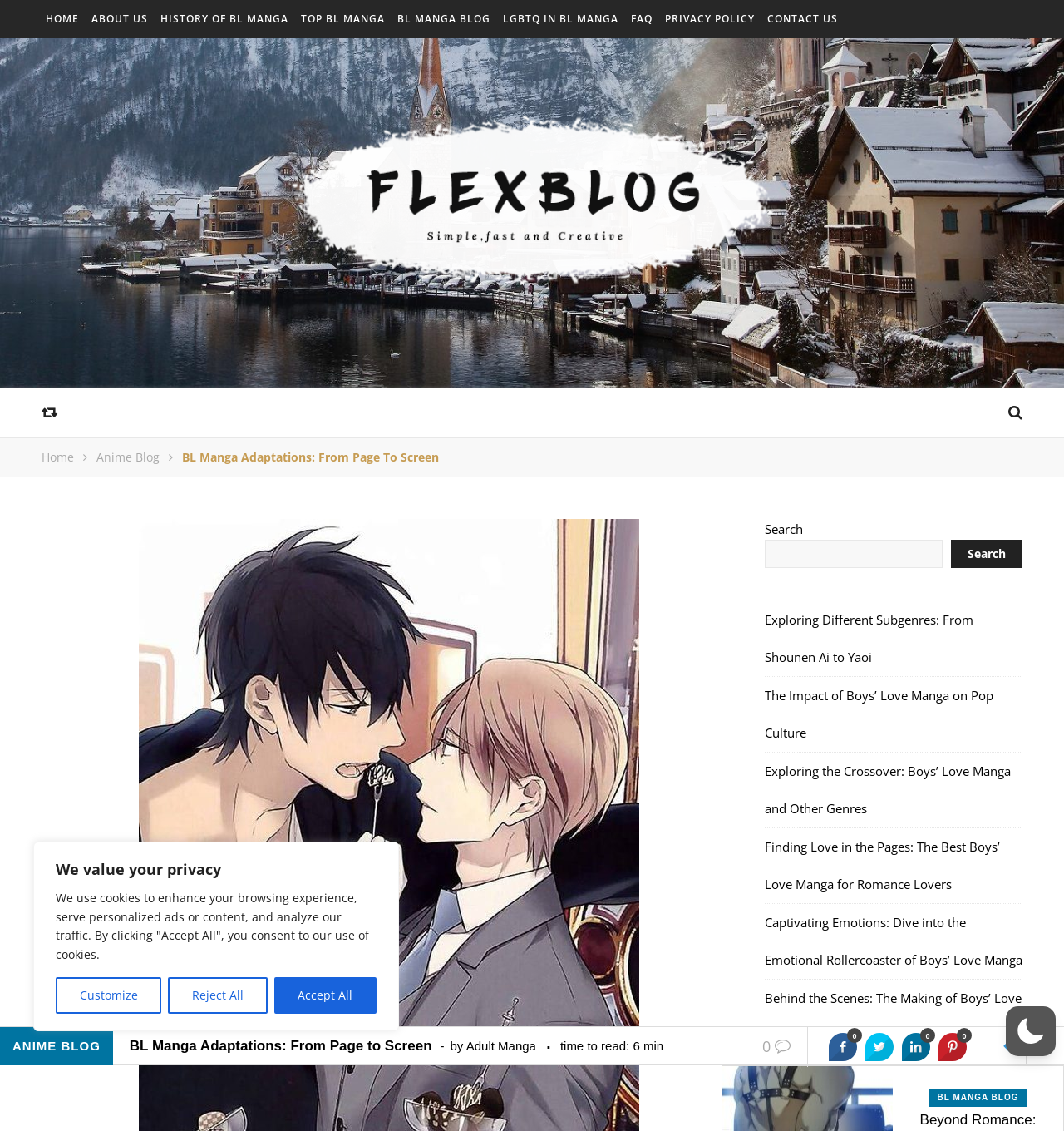What is the relationship between the 'Anime Blog' and 'BL Manga Blog' sections?
Refer to the image and give a detailed answer to the query.

The 'Anime Blog' and 'BL Manga Blog' sections appear to be related blogs, with similar layouts and content styles. The presence of links to both sections at the top of the webpage suggests that they are connected and may share similar themes or topics.